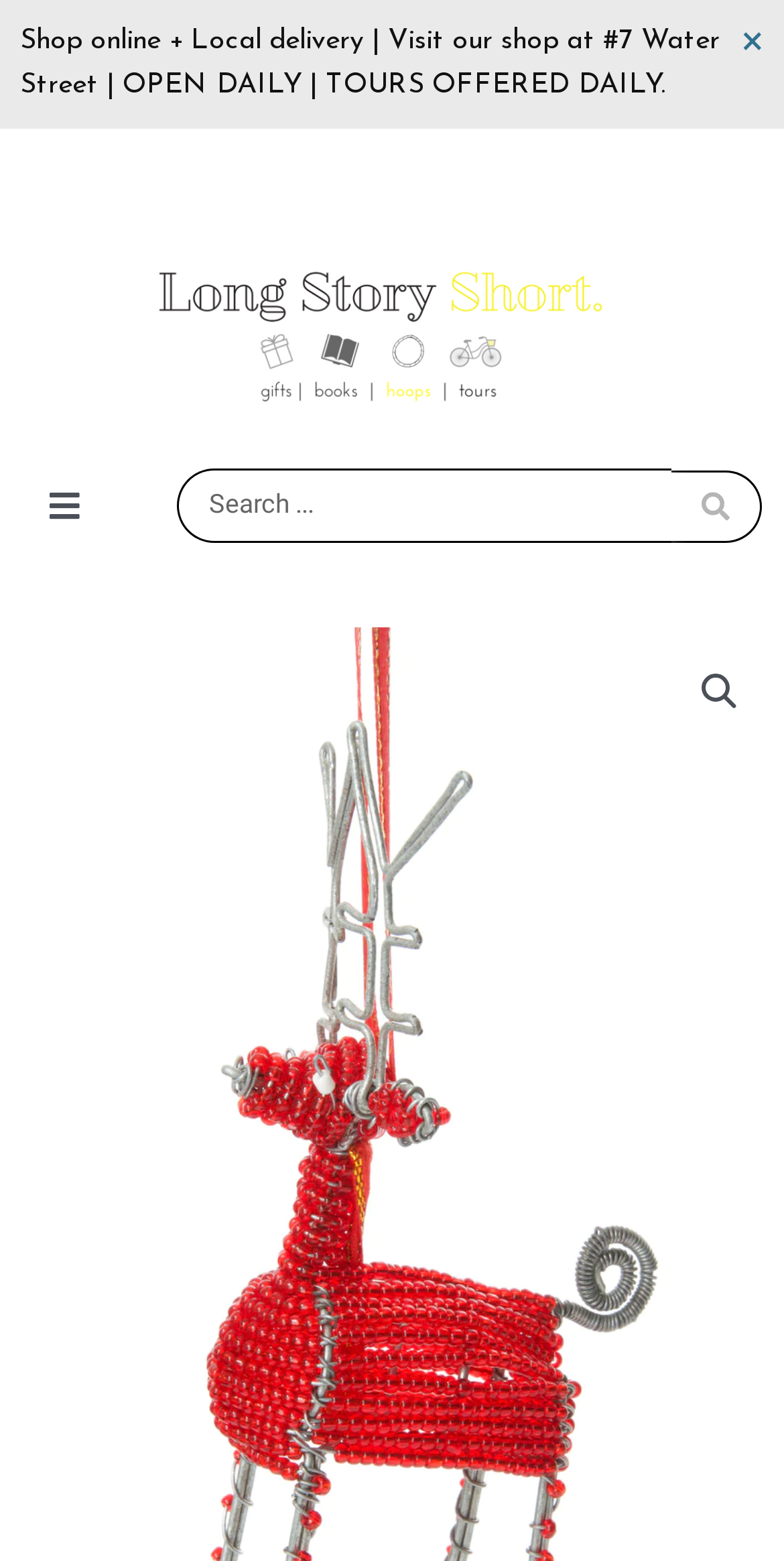Determine the bounding box for the UI element described here: "× Dismiss this alert.".

[0.938, 0.009, 0.982, 0.043]